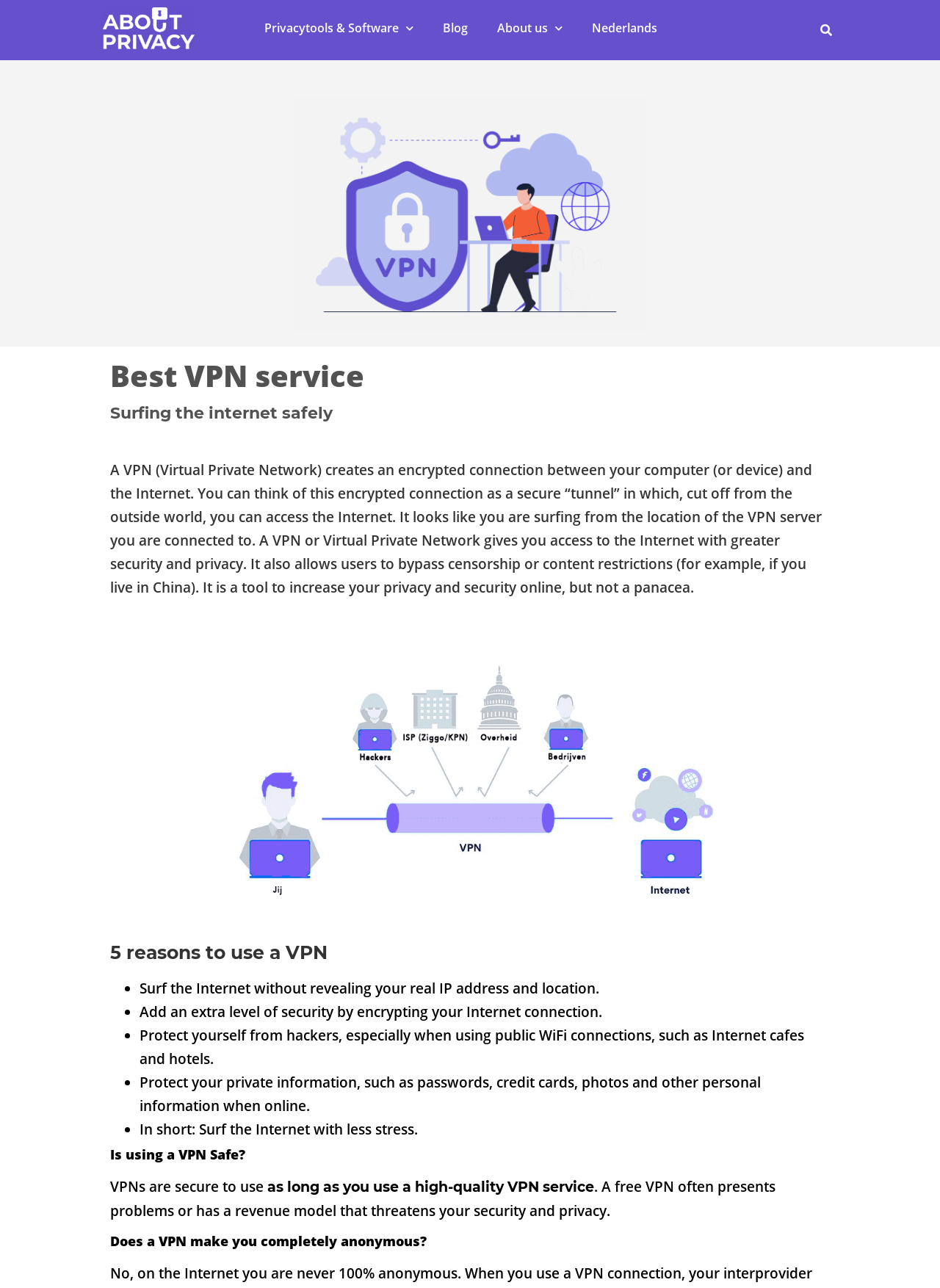Using floating point numbers between 0 and 1, provide the bounding box coordinates in the format (top-left x, top-left y, bottom-right x, bottom-right y). Locate the UI element described here: Privacytools & Software

[0.266, 0.009, 0.456, 0.035]